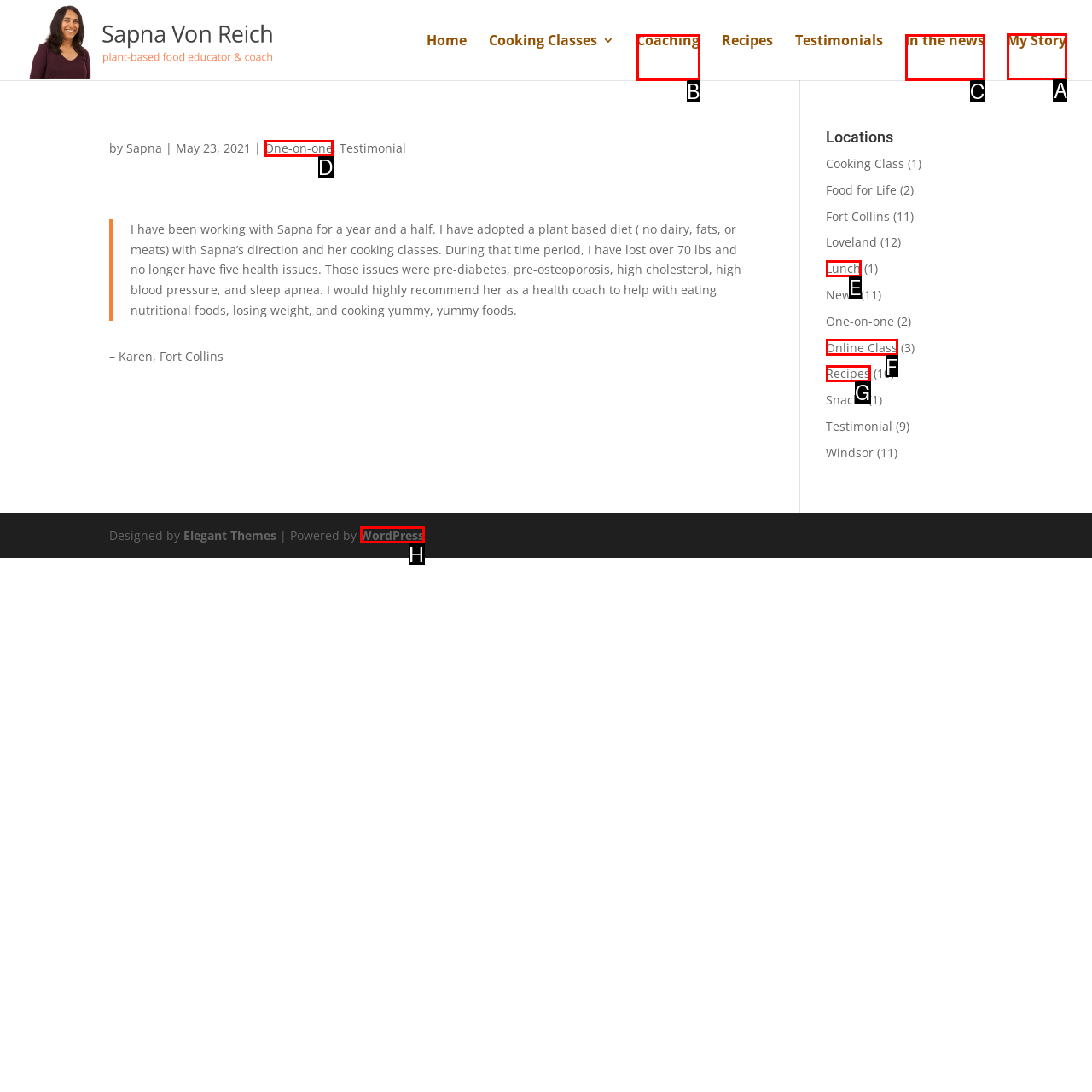Determine the correct UI element to click for this instruction: Learn more about Sapna's story. Respond with the letter of the chosen element.

A